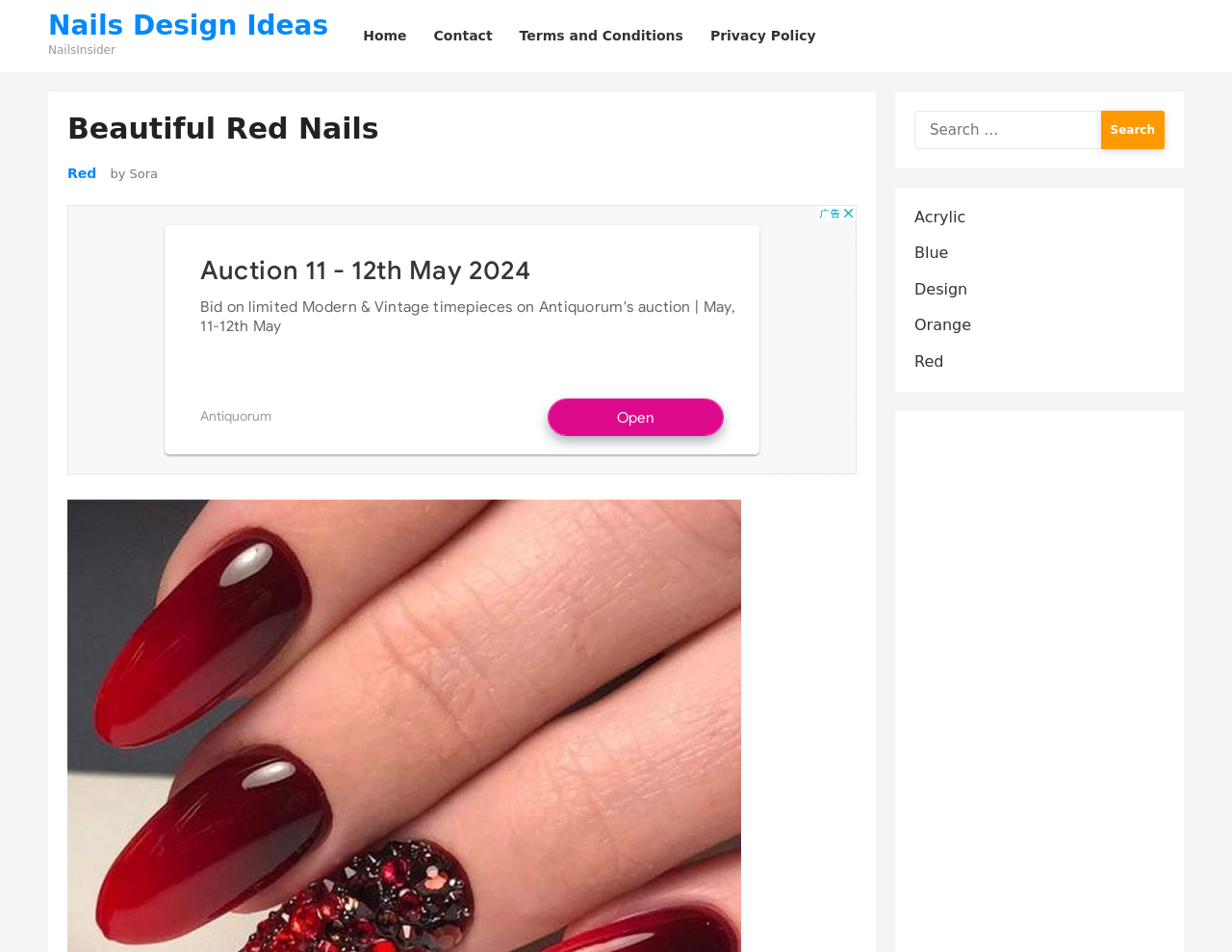Please answer the following question using a single word or phrase: 
What is the purpose of the search box?

To search for nail design ideas